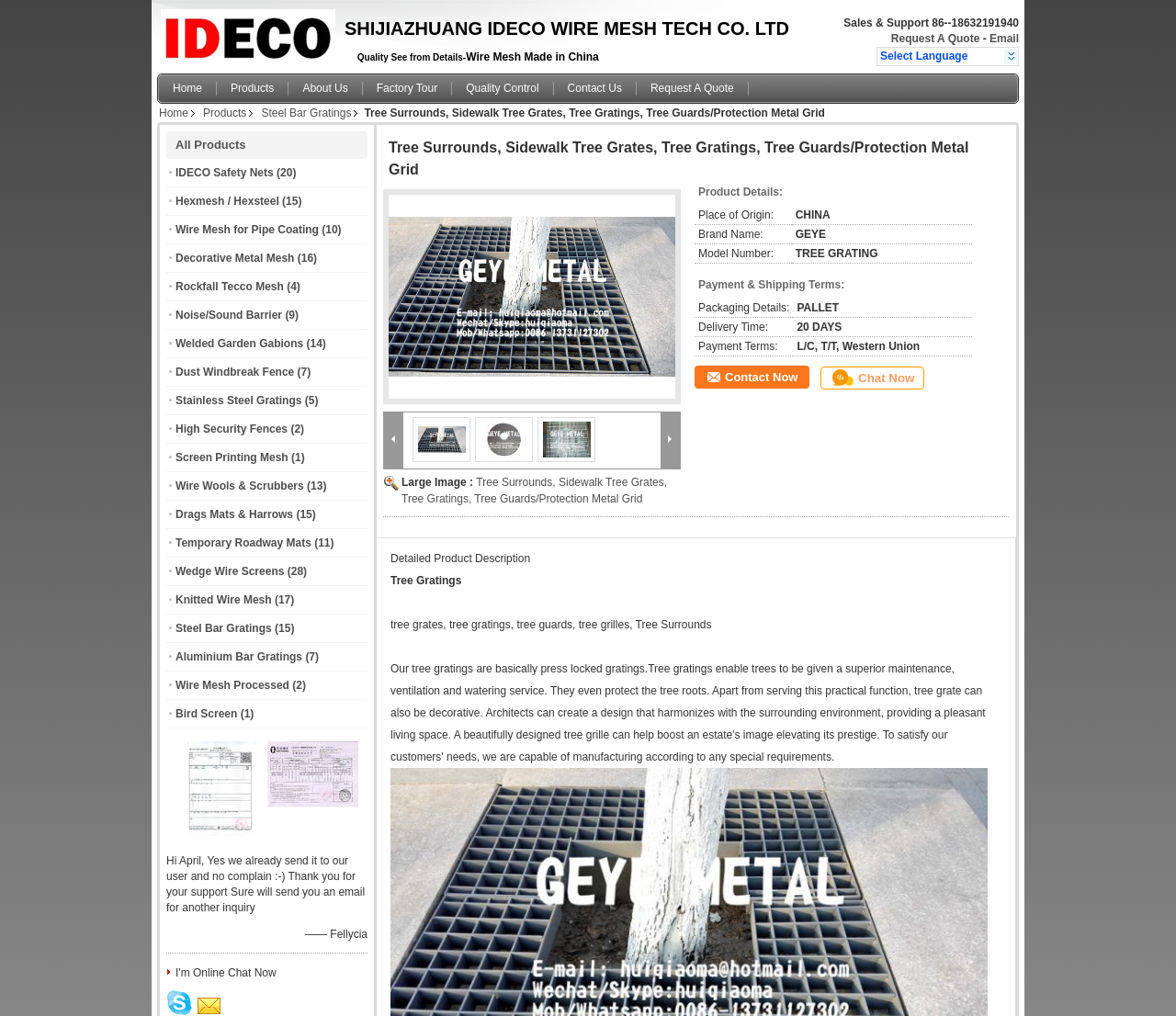Identify the bounding box coordinates of the region I need to click to complete this instruction: "Click on the 'Products' tab".

[0.166, 0.102, 0.216, 0.12]